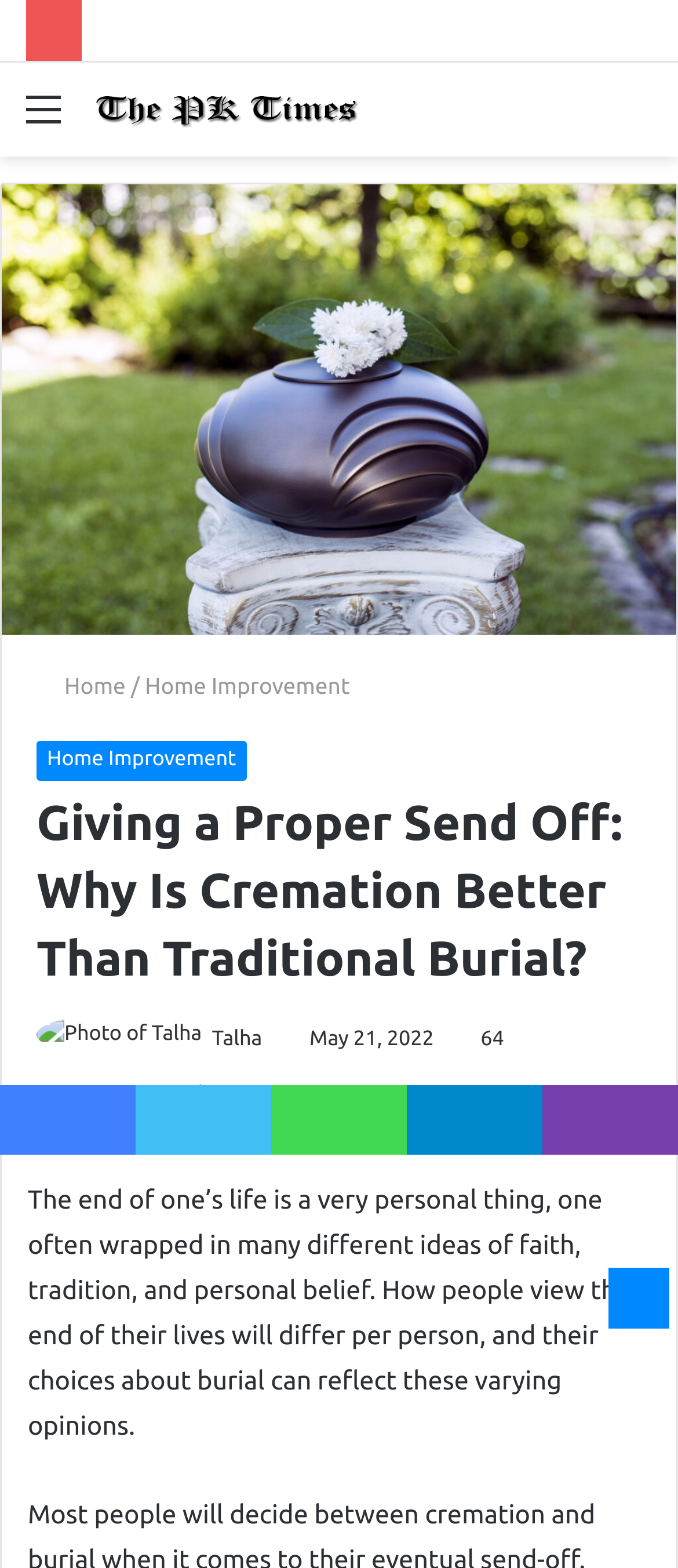Predict the bounding box of the UI element that fits this description: "Home Improvement".

[0.214, 0.431, 0.516, 0.446]